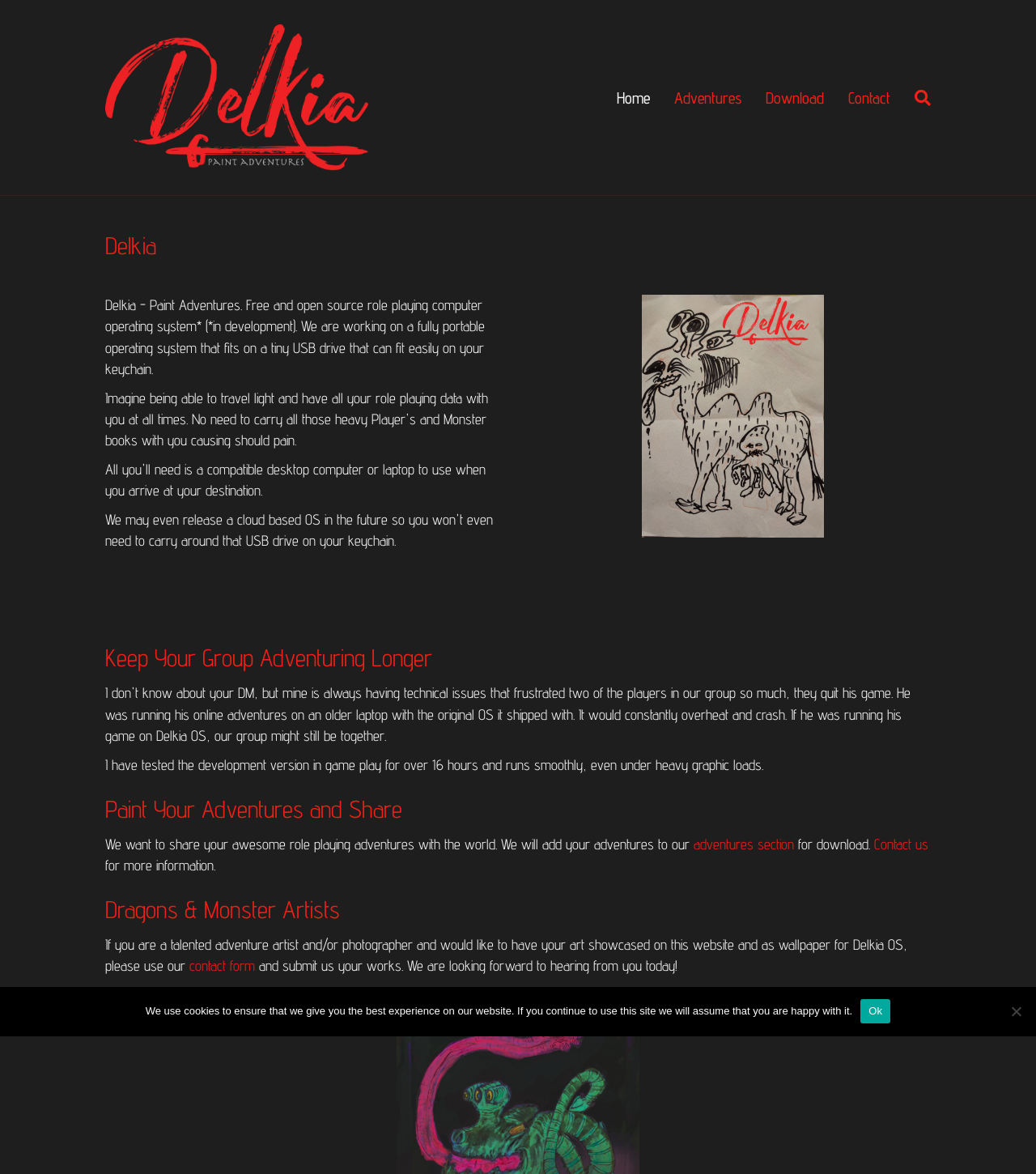Locate the bounding box coordinates of the clickable region to complete the following instruction: "Click Delkia link."

[0.102, 0.075, 0.355, 0.089]